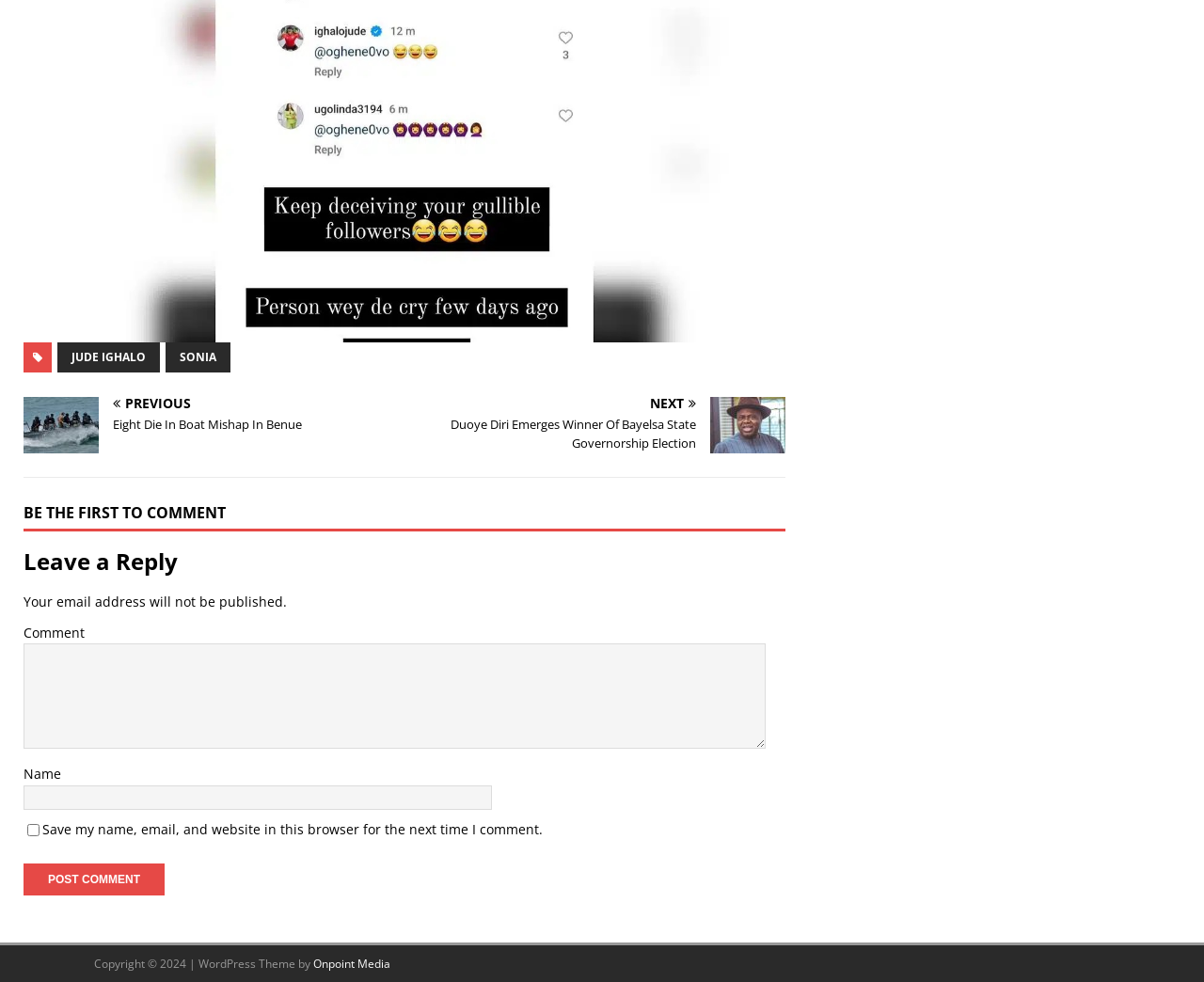Determine the bounding box coordinates of the clickable region to execute the instruction: "Click on the 'Onpoint Media' link". The coordinates should be four float numbers between 0 and 1, denoted as [left, top, right, bottom].

[0.26, 0.973, 0.324, 0.99]